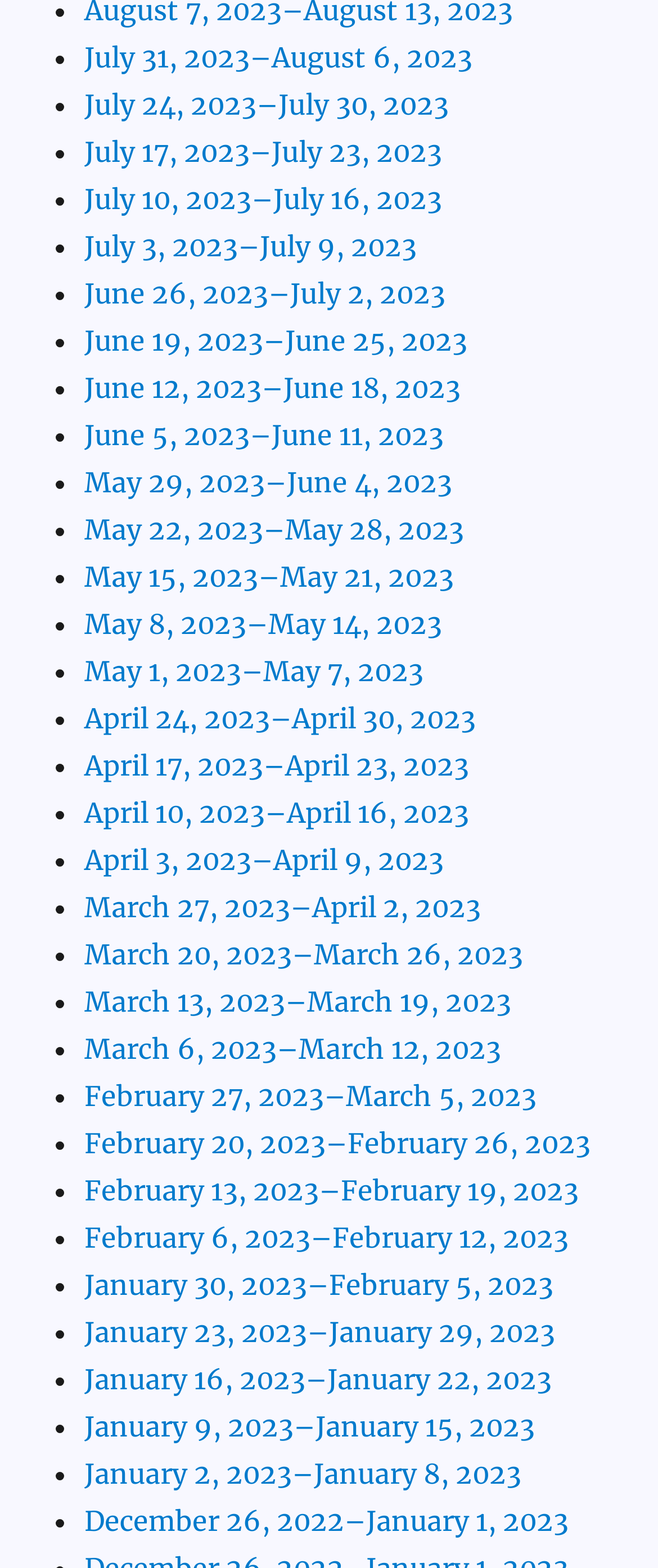Determine the bounding box coordinates of the element's region needed to click to follow the instruction: "View July 31, 2023–August 6, 2023". Provide these coordinates as four float numbers between 0 and 1, formatted as [left, top, right, bottom].

[0.128, 0.025, 0.718, 0.047]